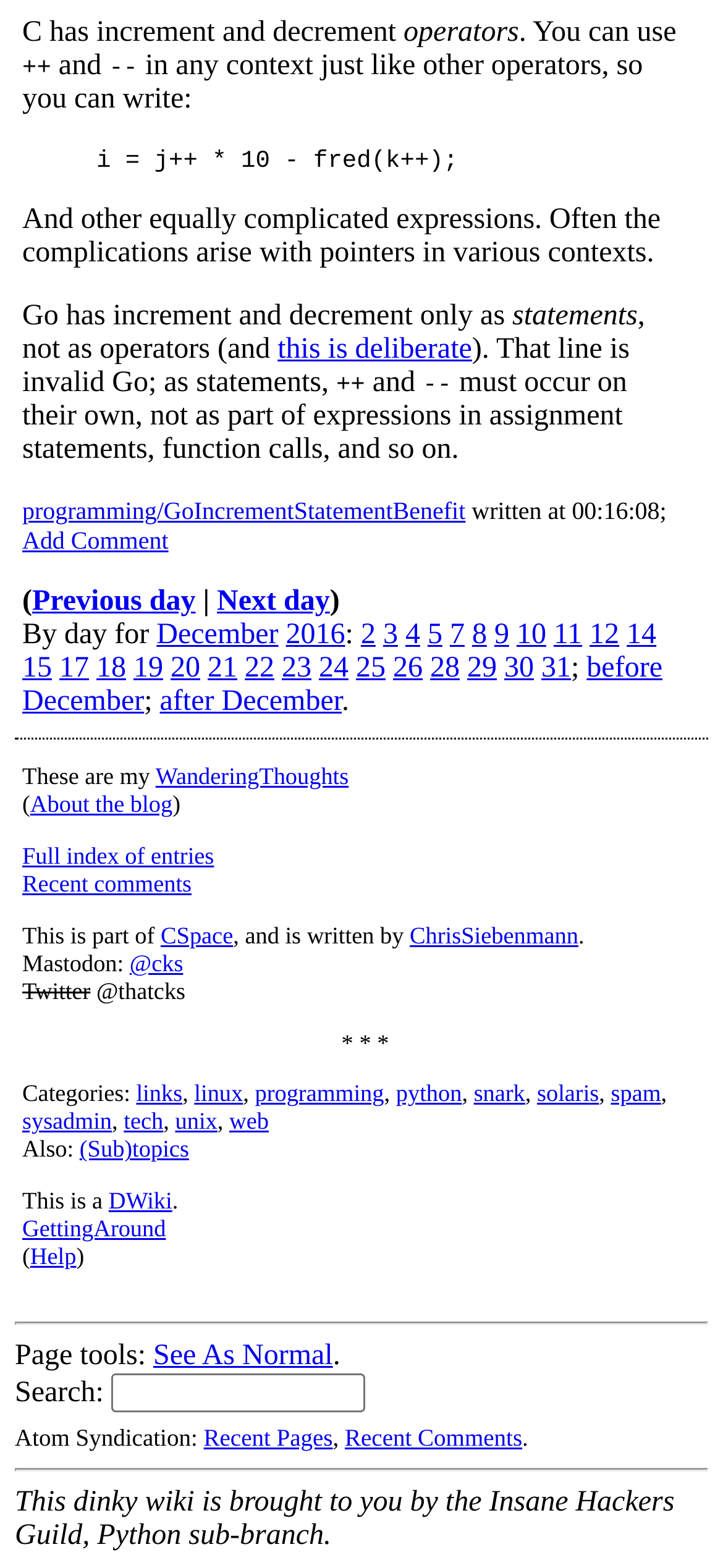Based on the image, give a detailed response to the question: What is the name of the blog?

The name of the blog is WanderingThoughts, as indicated by the text 'These are my WanderingThoughts'.